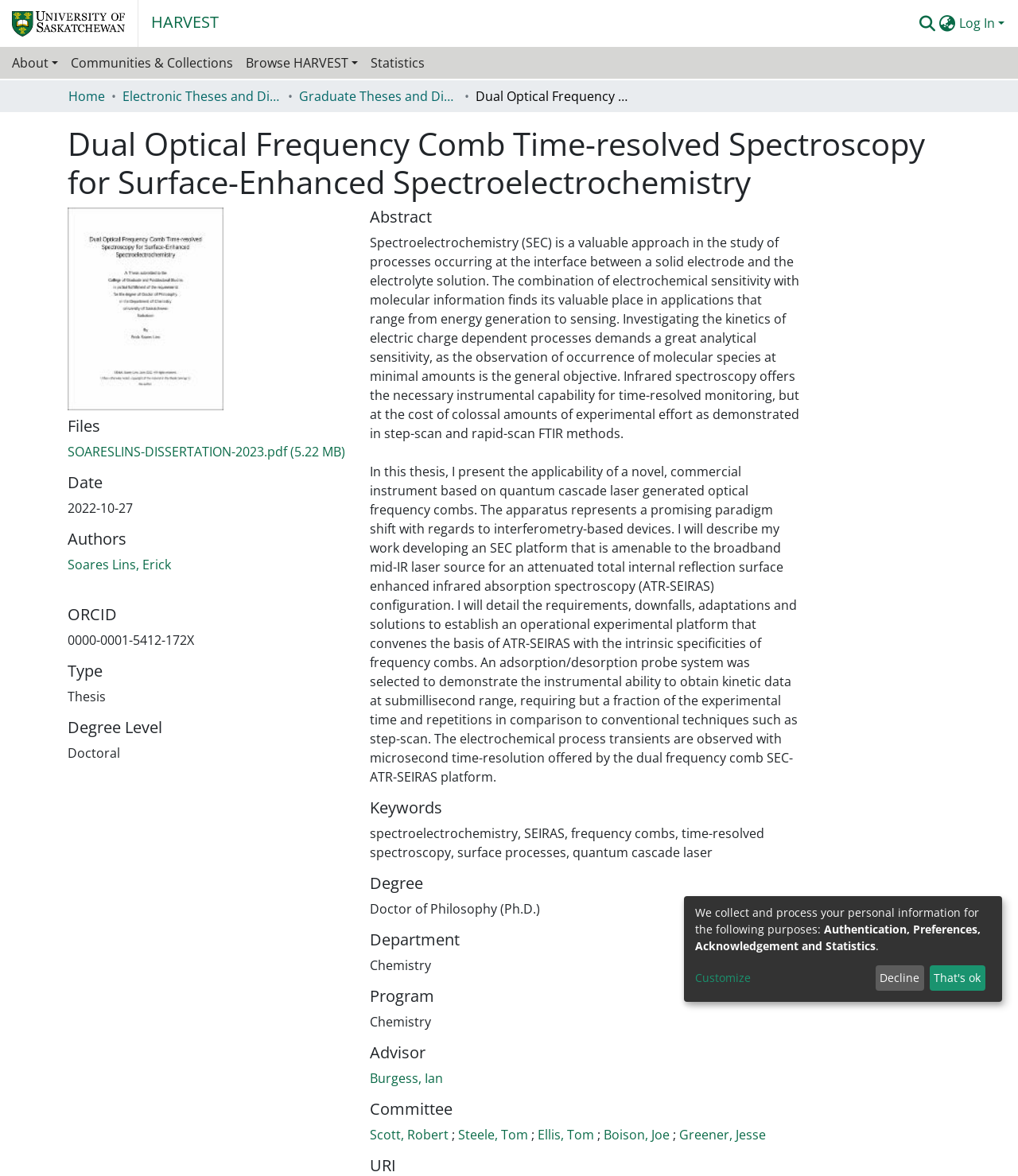Give a detailed account of the webpage, highlighting key information.

The webpage is a repository page for a thesis titled "Dual Optical Frequency Comb Time-resolved Spectroscopy for Surface-Enhanced Spectroelectrochemistry". At the top left corner, there is a repository logo, and next to it, a link to "HARVEST". On the top right corner, there is a user profile bar with a search box, a language switch button, and a log-in button.

Below the top bar, there is a main navigation bar with links to "About", "Communities & Collections", "Browse HARVEST", and "Statistics". Underneath, there is a breadcrumb navigation bar with links to "Home", "Electronic Theses and Dissertations", and "Graduate Theses and Dissertations".

The main content of the page is divided into several sections. The first section displays the title of the thesis, "Dual Optical Frequency Comb Time-resolved Spectroscopy for Surface-Enhanced Spectroelectrochemistry". Below it, there is a section with links to files, including a PDF file of the thesis.

The next section displays metadata about the thesis, including the date, authors, ORCID, type, degree level, and abstract. The abstract is a lengthy text that describes the research on spectroelectrochemistry and its applications. Below the abstract, there are sections for keywords, degree, department, program, advisor, committee, and URI.

At the bottom of the page, there is a notice about collecting and processing personal information, with links to customize and buttons to decline or accept.

Overall, the webpage is a repository page for a thesis, providing metadata and a summary of the research, as well as links to related resources and information about the repository.